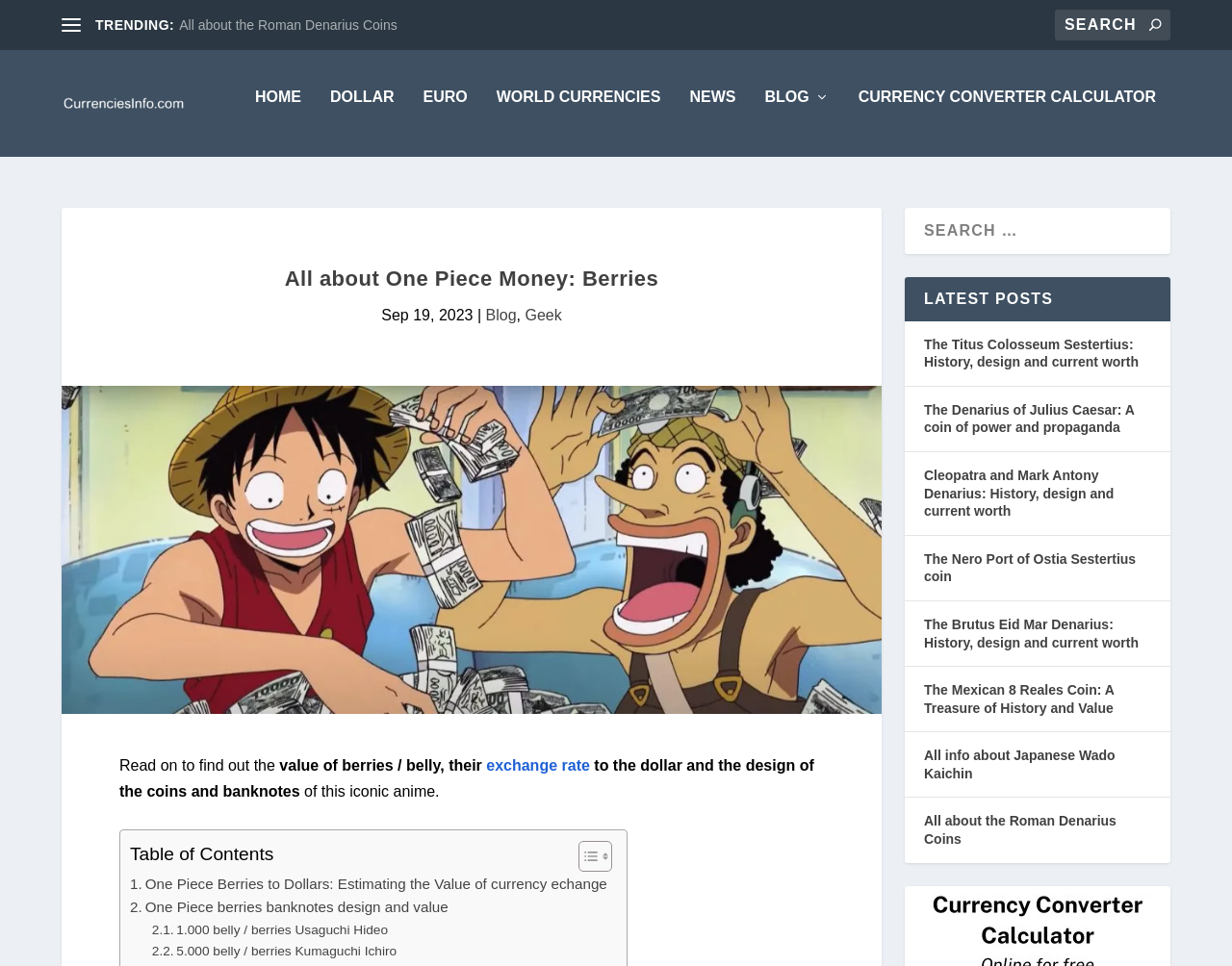Please find the bounding box coordinates of the element that you should click to achieve the following instruction: "Read about One Piece Berries to Dollars". The coordinates should be presented as four float numbers between 0 and 1: [left, top, right, bottom].

[0.105, 0.89, 0.493, 0.914]